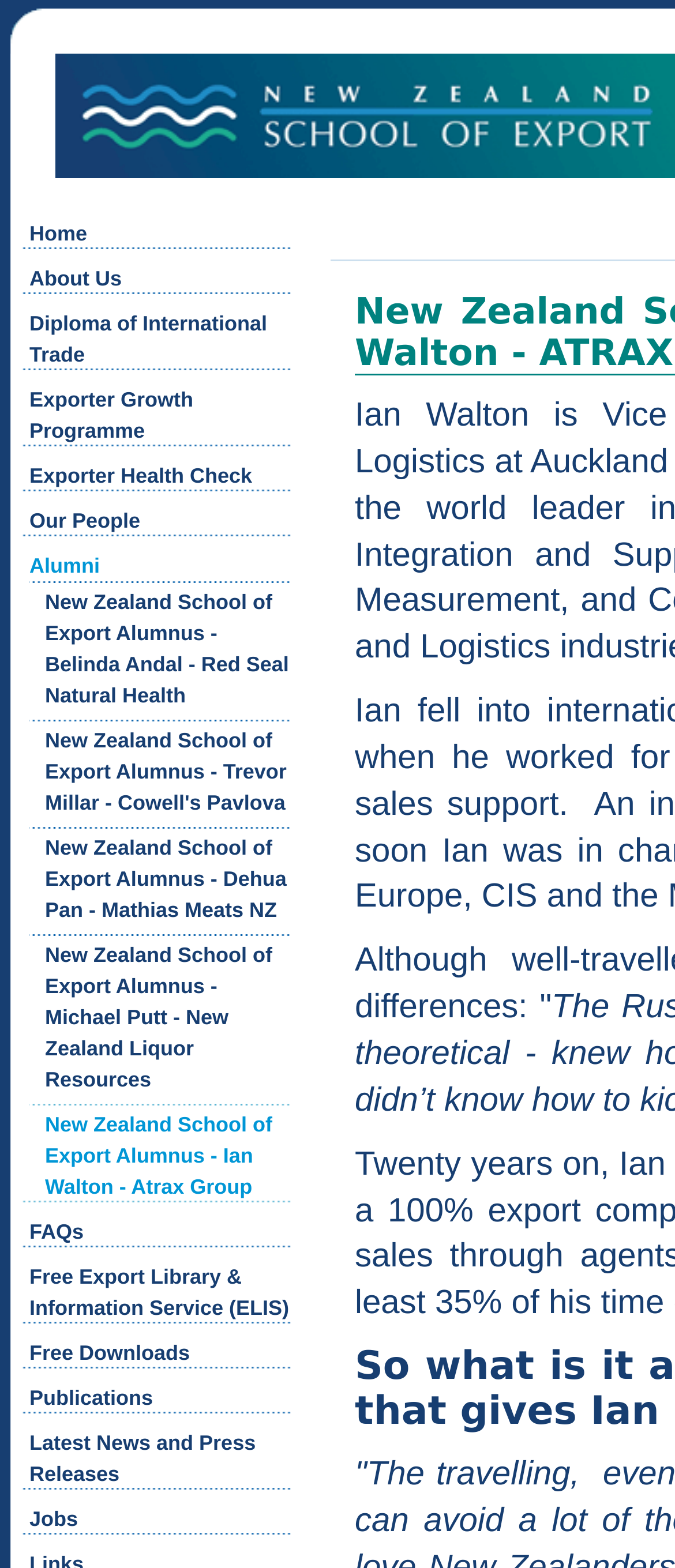Given the element description Our People, predict the bounding box coordinates for the UI element in the webpage screenshot. The format should be (top-left x, top-left y, bottom-right x, bottom-right y), and the values should be between 0 and 1.

[0.044, 0.324, 0.208, 0.34]